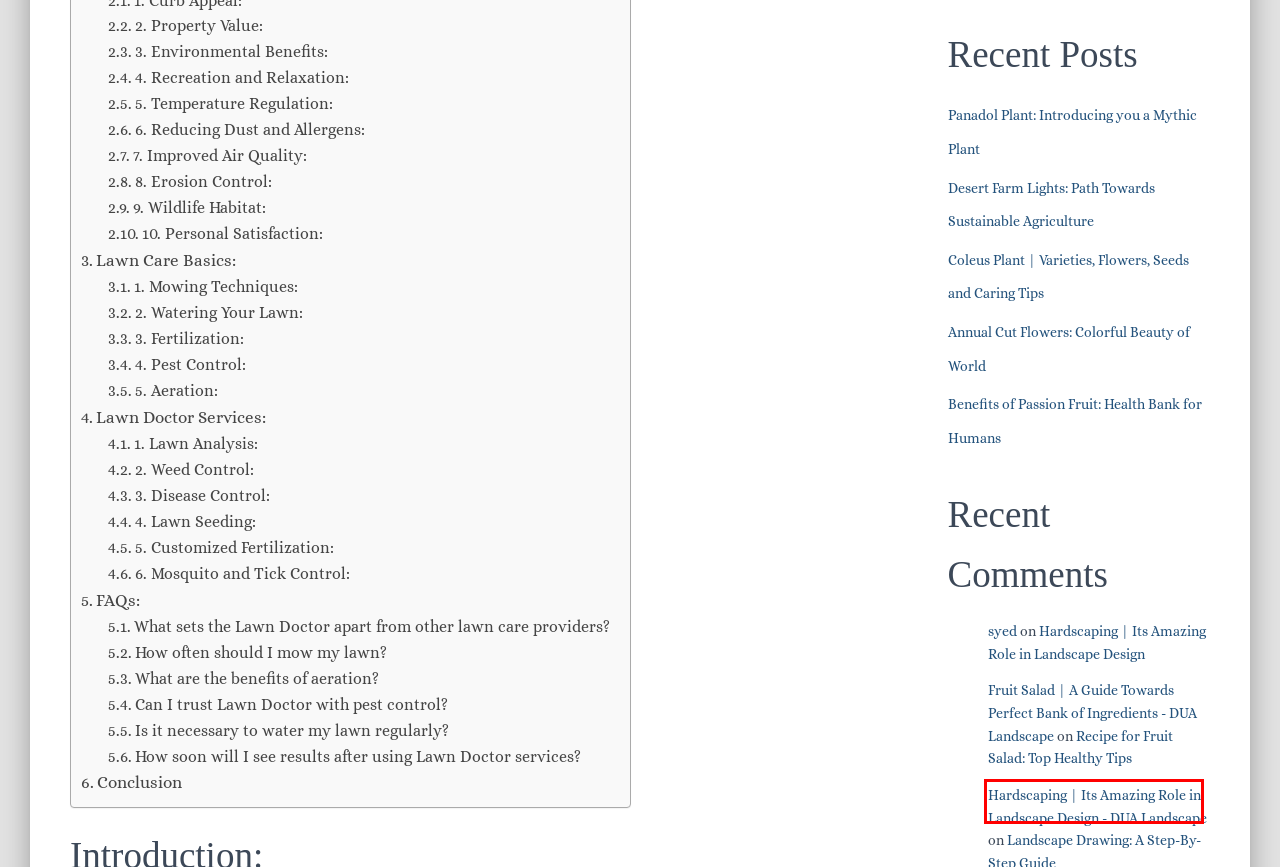Observe the provided screenshot of a webpage with a red bounding box around a specific UI element. Choose the webpage description that best fits the new webpage after you click on the highlighted element. These are your options:
A. Desert Farm Lights: Path Towards Sustainable Agriculture - DUA Landscape
B. Hardscaping | Its Amazing Role in Landscape Design - DUA Landscape
C. Fruit Salad | A Guide Towards Perfect Bank of Ingredients - DUA Landscape
D. Landscape Drawing: A Step-By-Step Guide - DUA Landscape
E. Panadol Plant: Introducing you a Mythic Plant - DUA Landscape
F. Recipe for Fruit Salad: Top Healthy Tips - DUA Landscape
G. Annual Cut Flowers: Colorful Beauty of World - DUA Landscape
H. Concrete Art | Let The Experts Do It

D